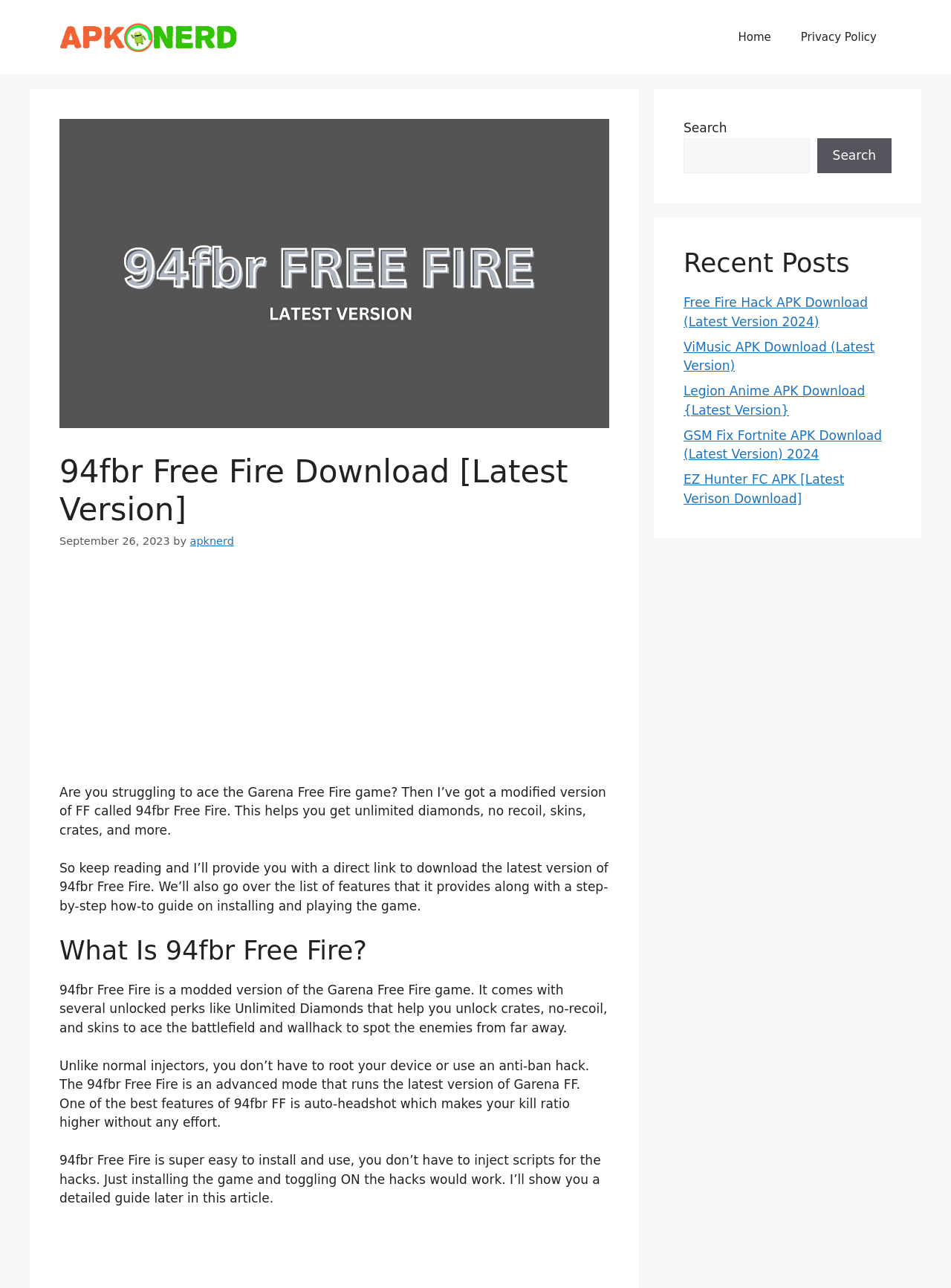Please reply to the following question with a single word or a short phrase:
What is the name of the website?

ApkNerd